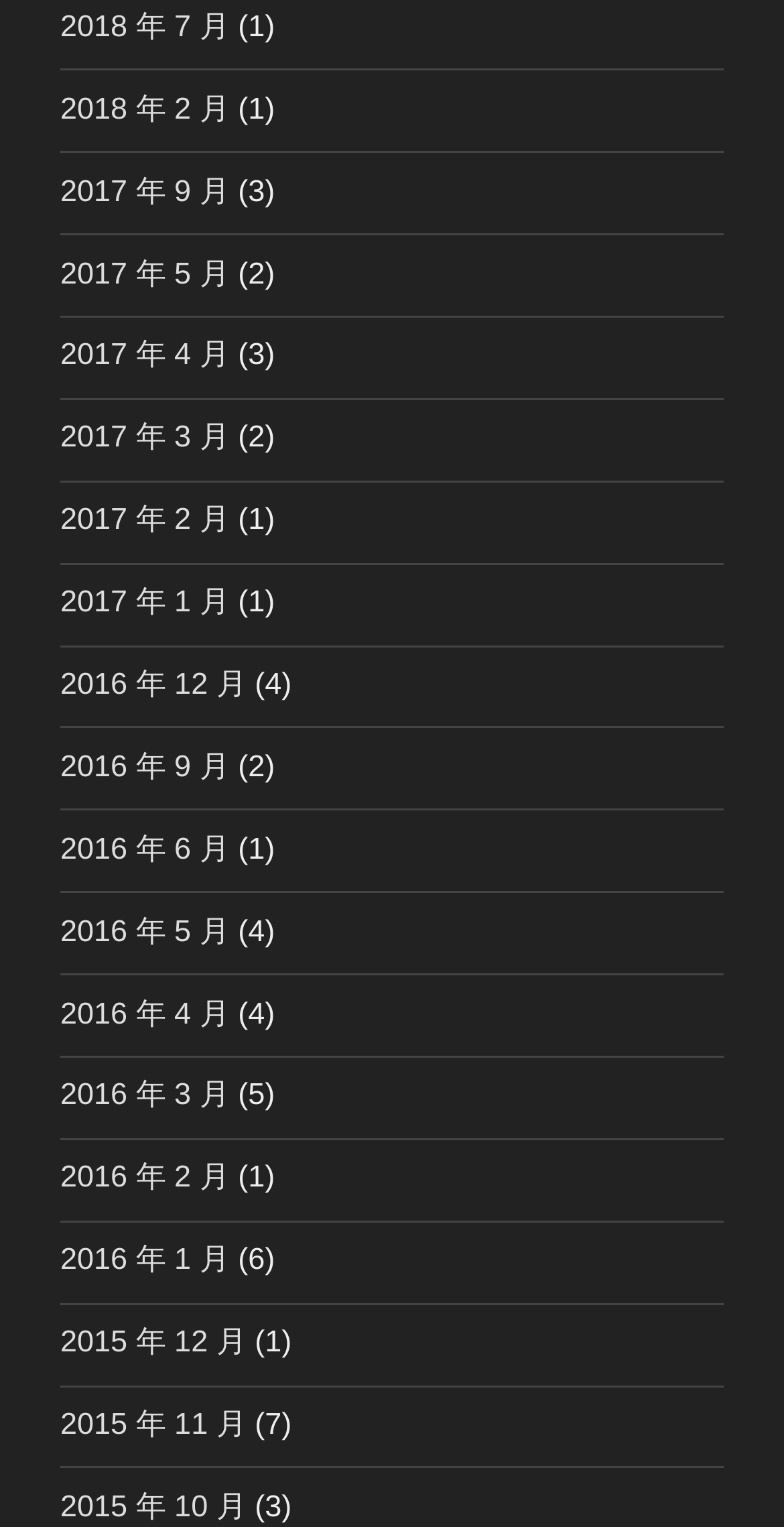Highlight the bounding box coordinates of the region I should click on to meet the following instruction: "View 2017 年 1 月".

[0.077, 0.383, 0.293, 0.406]